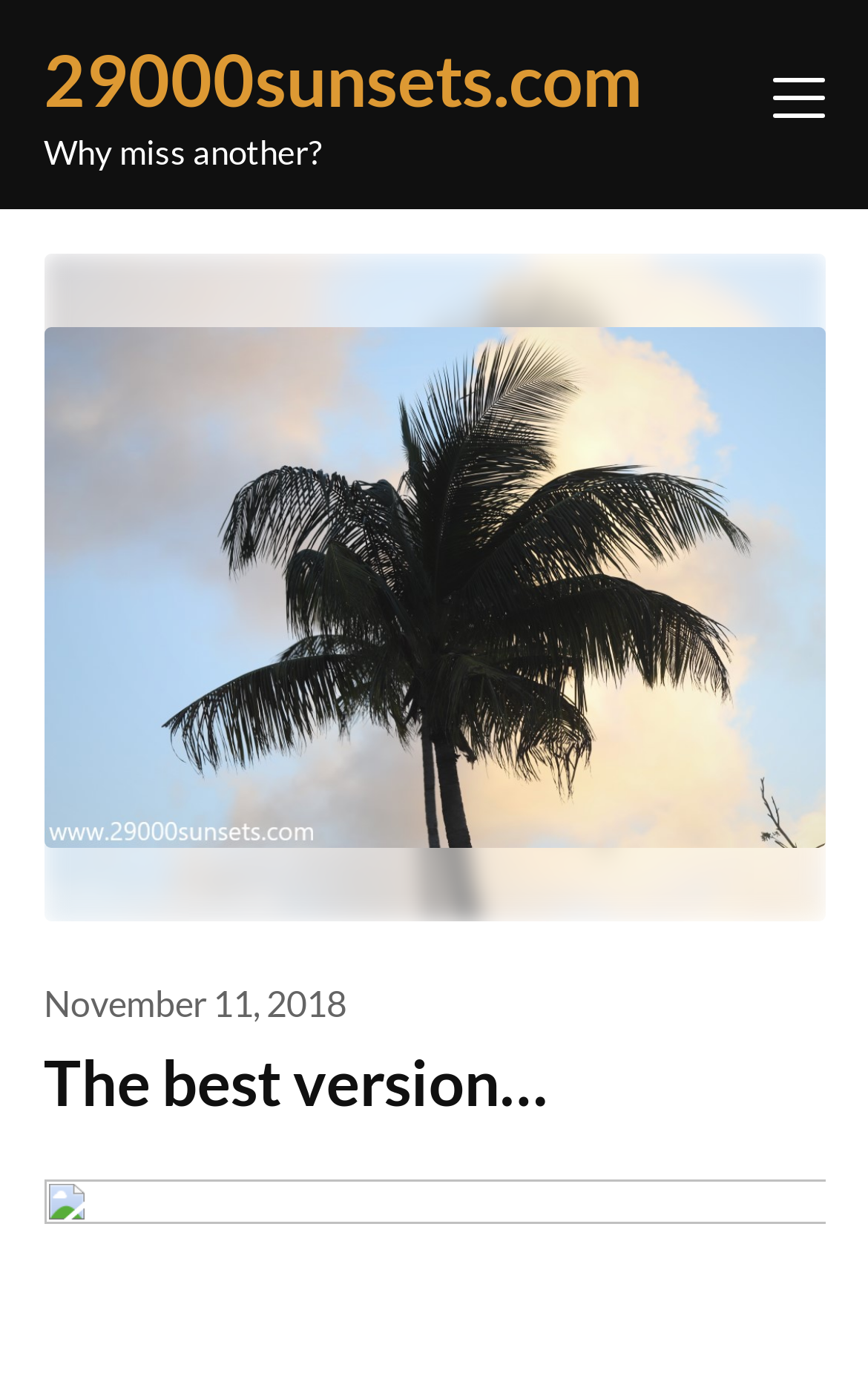What is the theme of the webpage?
Based on the image, provide your answer in one word or phrase.

Unknown